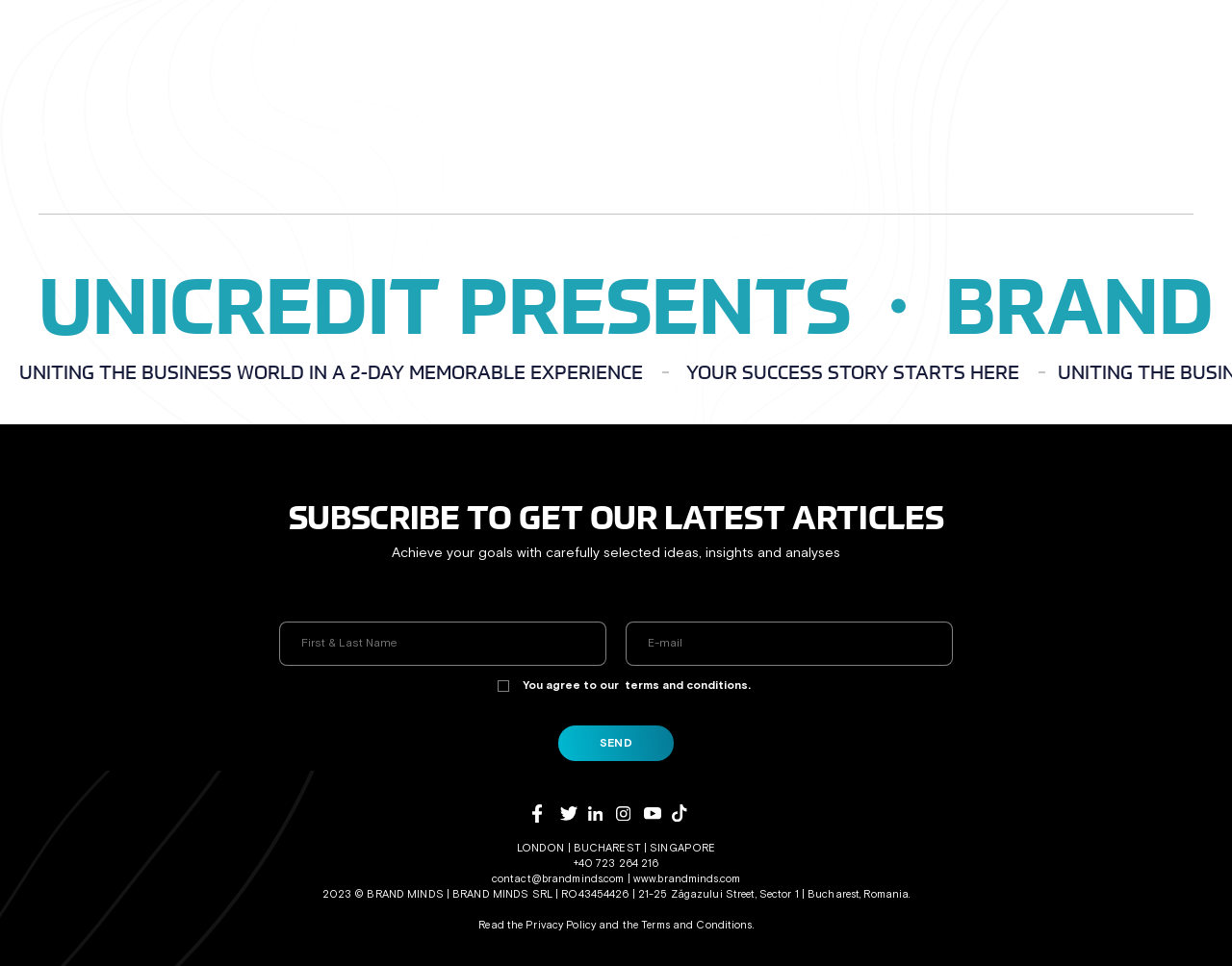Can you find the bounding box coordinates for the UI element given this description: "name="your-name" placeholder="First & Last Name""? Provide the coordinates as four float numbers between 0 and 1: [left, top, right, bottom].

[0.227, 0.643, 0.492, 0.689]